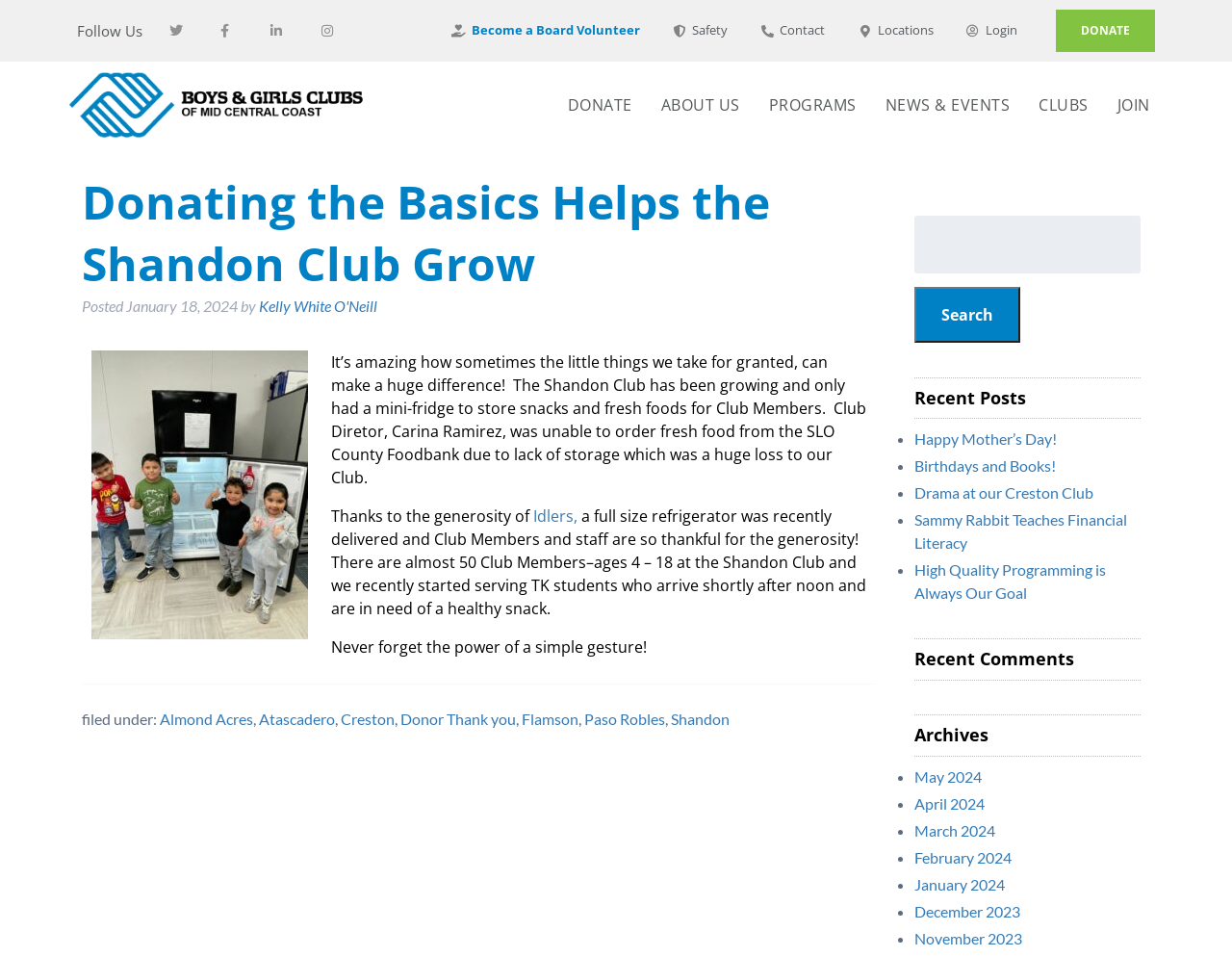Please identify the bounding box coordinates of the area that needs to be clicked to follow this instruction: "Click on the 'DONATE' button".

[0.857, 0.01, 0.937, 0.054]